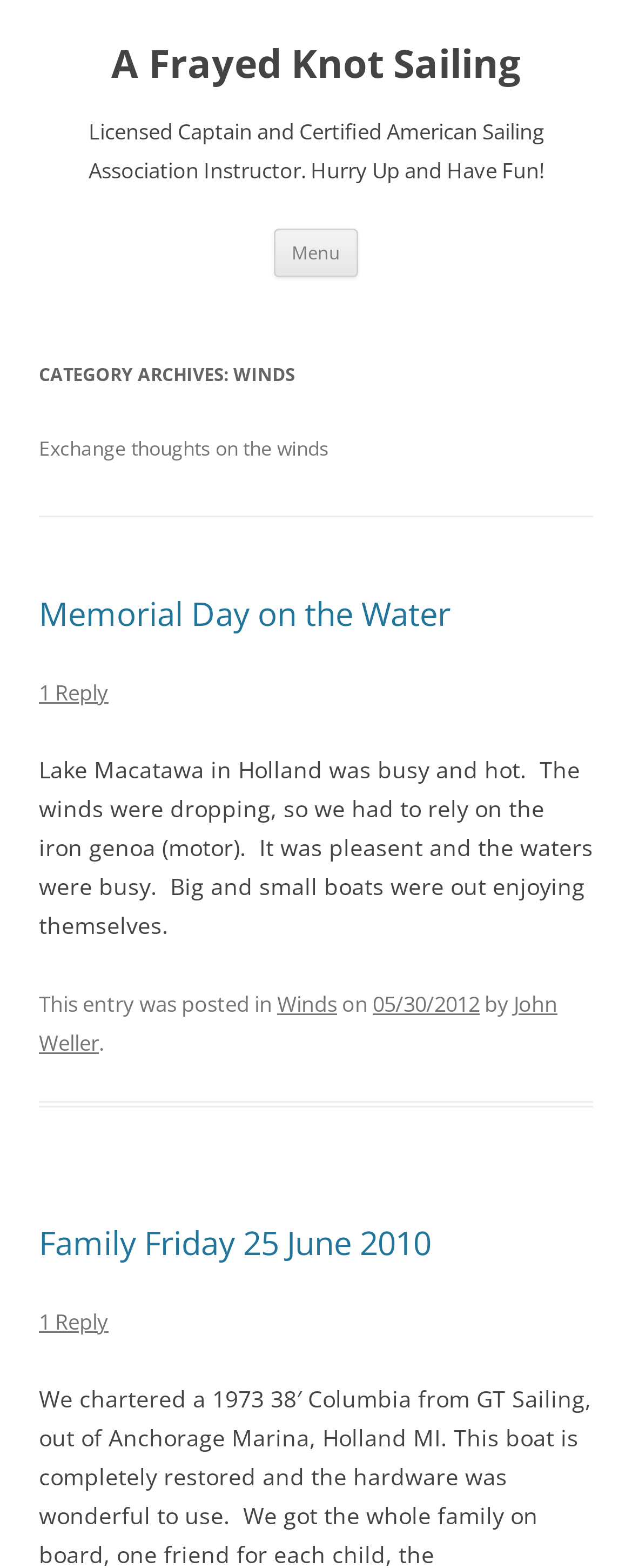What is the date of the Memorial Day post?
Based on the image, give a concise answer in the form of a single word or short phrase.

05/30/2012